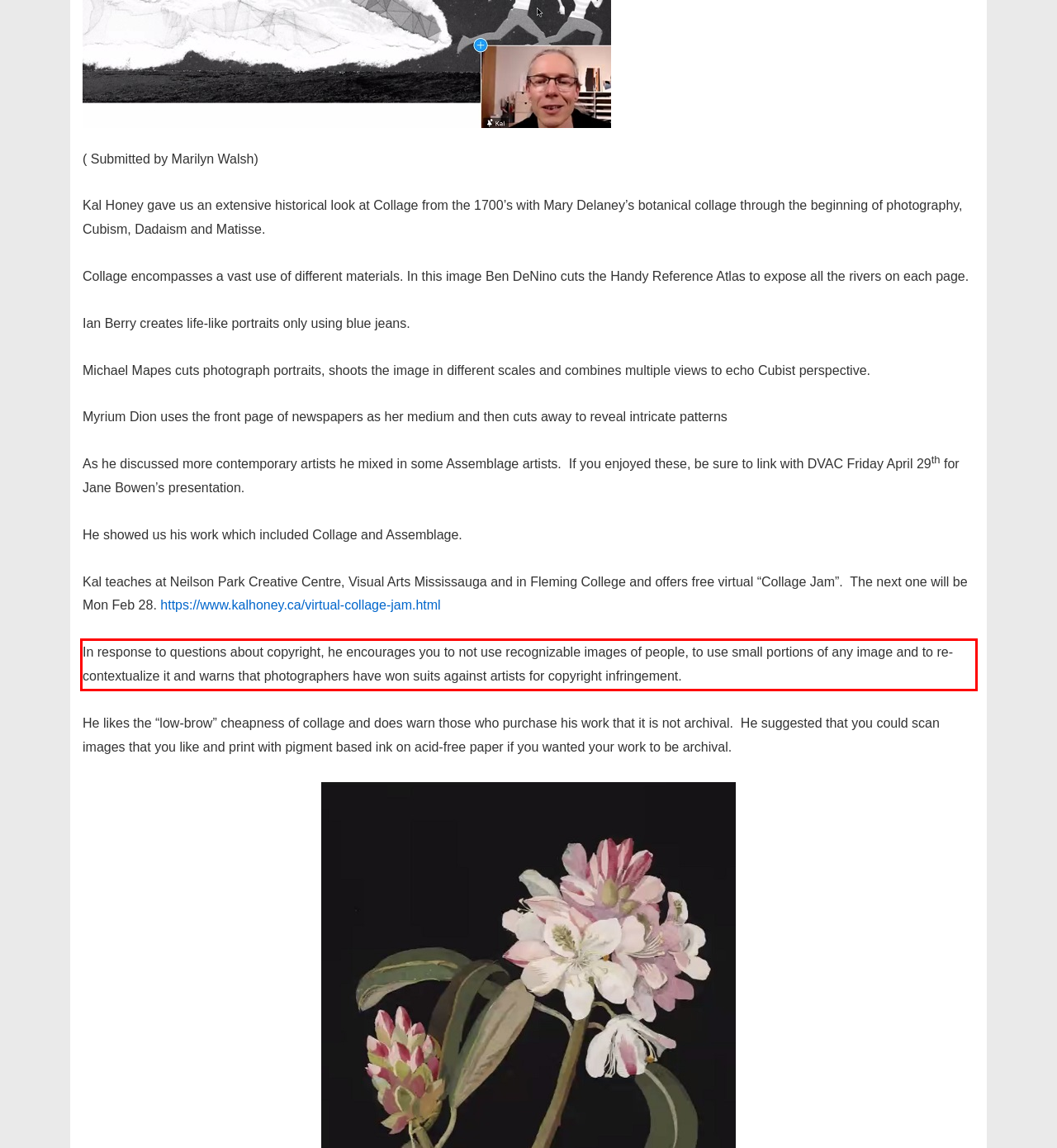You are provided with a screenshot of a webpage featuring a red rectangle bounding box. Extract the text content within this red bounding box using OCR.

In response to questions about copyright, he encourages you to not use recognizable images of people, to use small portions of any image and to re-contextualize it and warns that photographers have won suits against artists for copyright infringement.